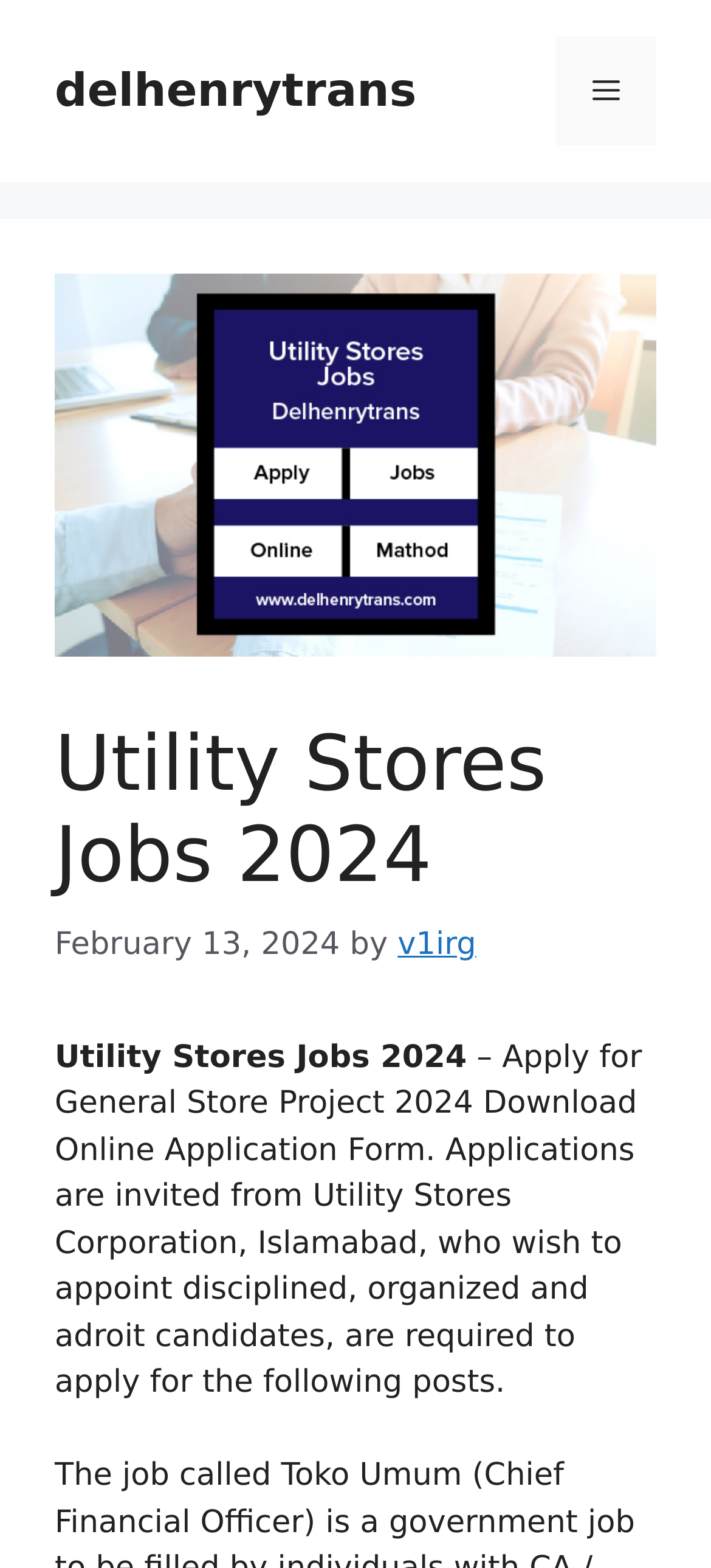What is the location of the hiring organization?
Refer to the image and give a detailed answer to the question.

I found the location of the hiring organization by reading the text in the header section, which mentions 'Utility Stores Corporation, Islamabad'.